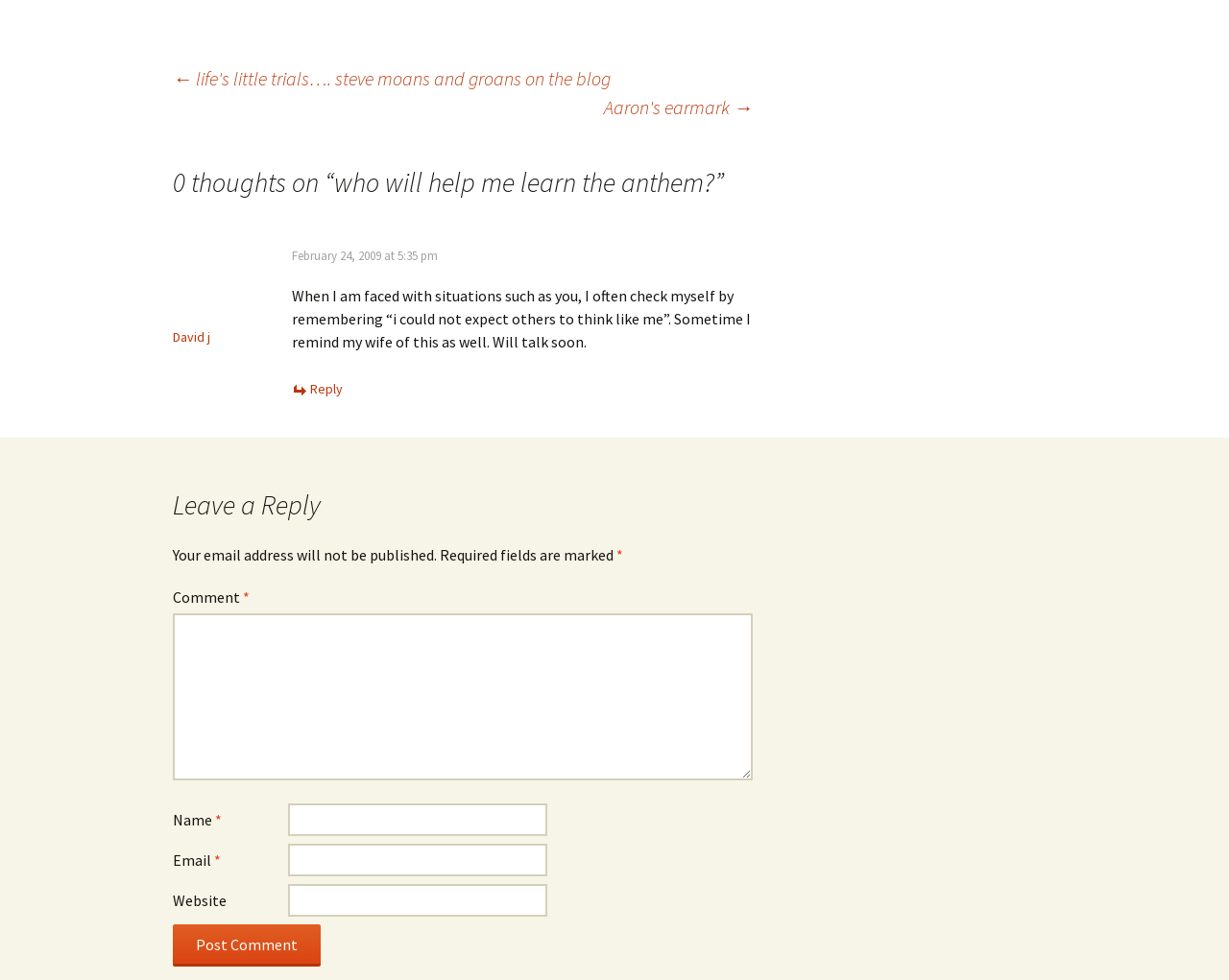Kindly respond to the following question with a single word or a brief phrase: 
What is the purpose of the textbox with the label 'Email'?

to enter email address